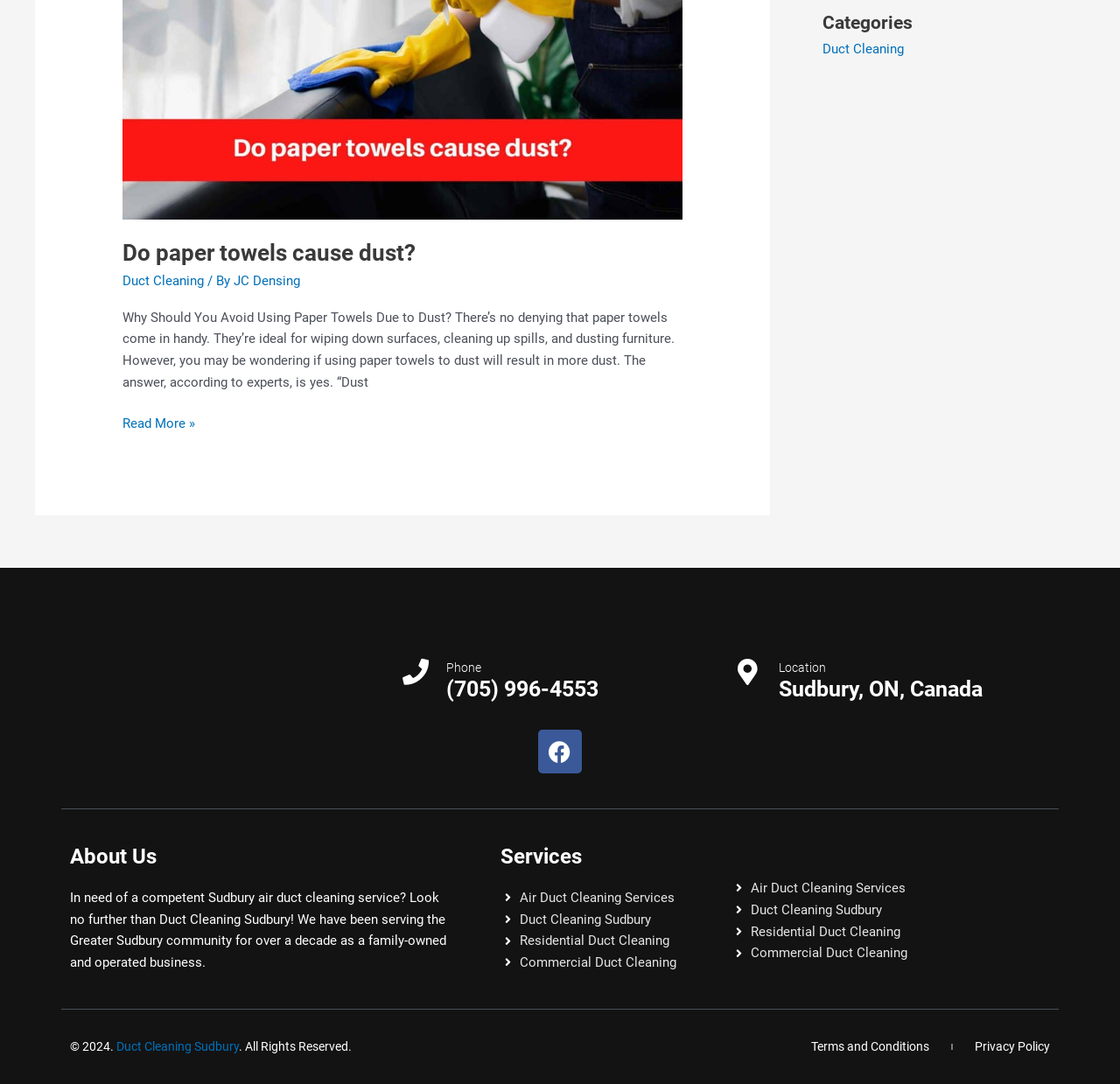From the webpage screenshot, predict the bounding box coordinates (top-left x, top-left y, bottom-right x, bottom-right y) for the UI element described here: Facebook

[0.48, 0.673, 0.52, 0.714]